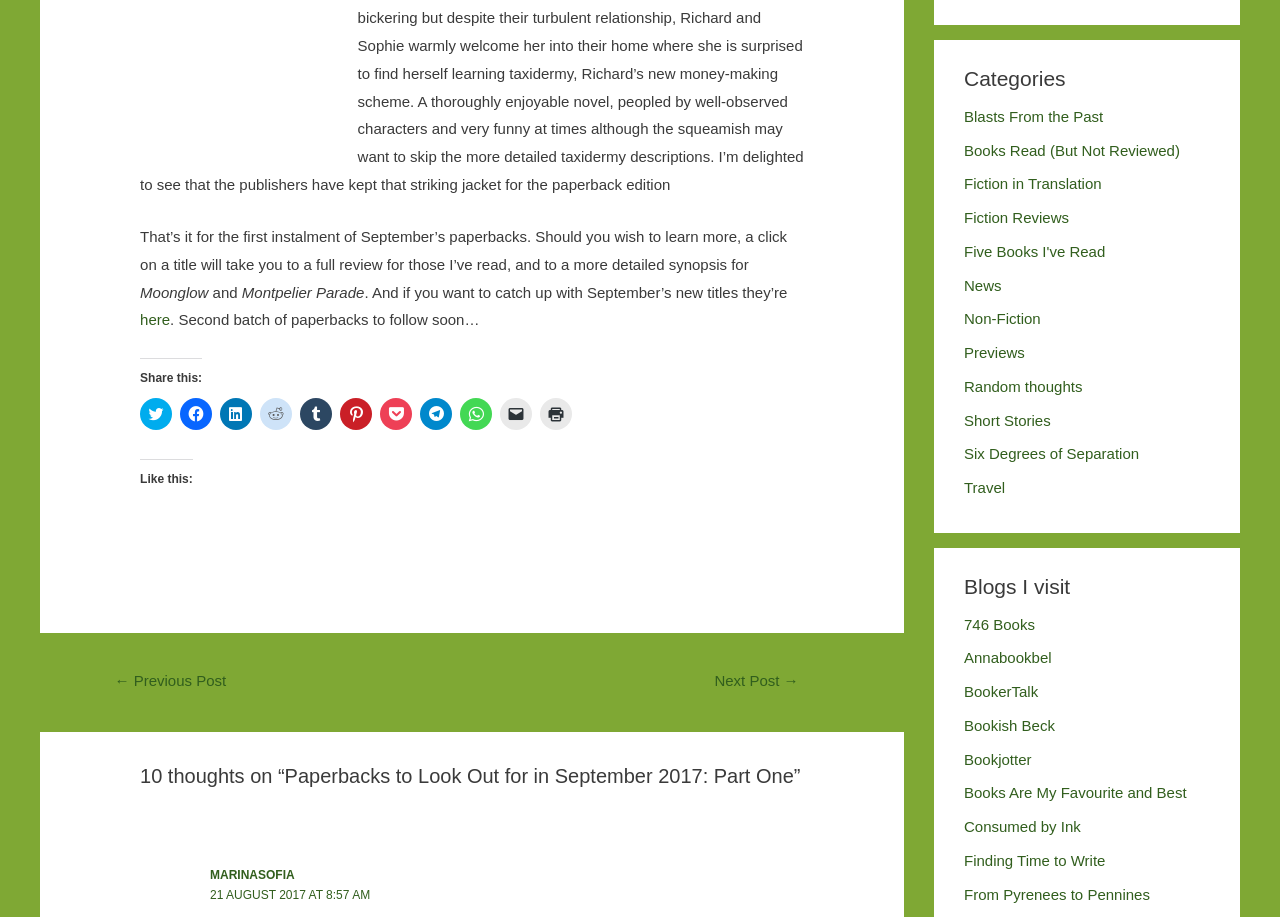Highlight the bounding box coordinates of the element that should be clicked to carry out the following instruction: "Go to the next post". The coordinates must be given as four float numbers ranging from 0 to 1, i.e., [left, top, right, bottom].

[0.516, 0.725, 0.666, 0.764]